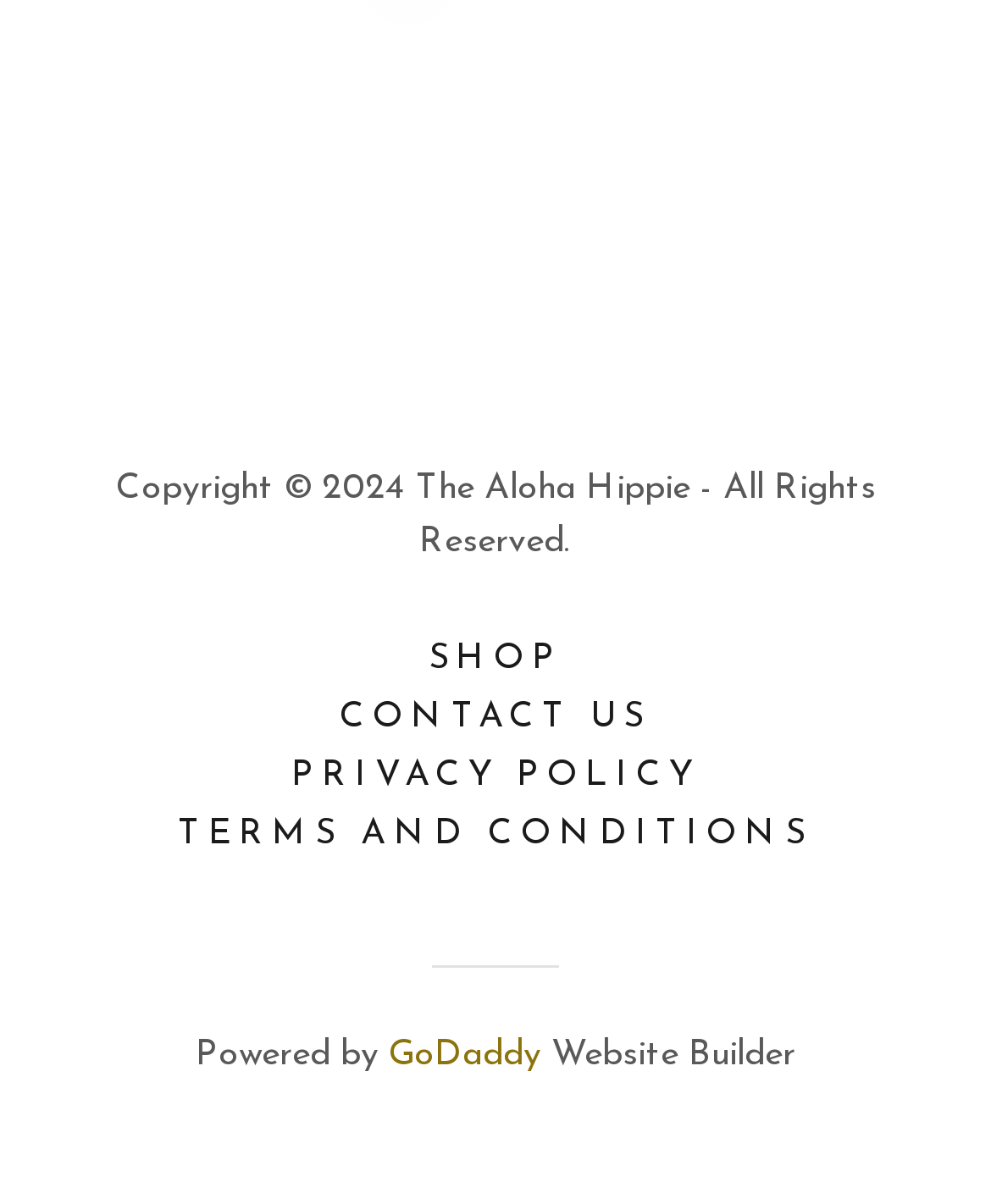Based on the image, please respond to the question with as much detail as possible:
How many links are in the footer?

I counted the number of link elements in the footer section, which includes 'SHOP', 'CONTACT US', 'PRIVACY POLICY', 'TERMS AND CONDITIONS', and 'GoDaddy'.